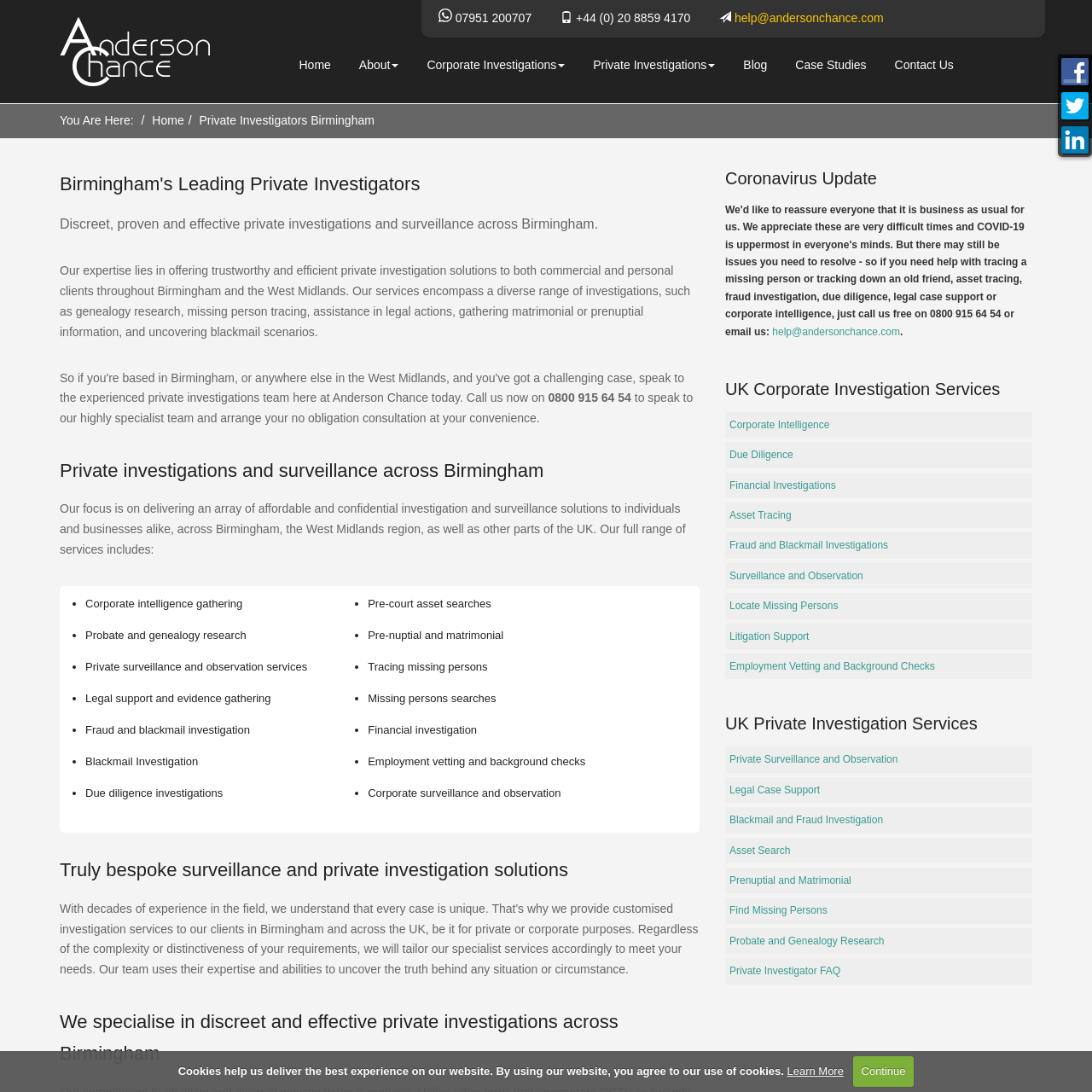Generate a thorough description of the webpage.

This webpage is about Anderson Chance, a private investigation company based in Birmingham. At the top of the page, there is a logo and a navigation menu with links to different sections of the website, including "Home", "About", "Corporate Investigations", and more.

Below the navigation menu, there is a heading that reads "Birmingham's Leading Private Investigators" and a brief description of the company's services. The company offers discreet, proven, and effective private investigations and surveillance across Birmingham.

To the right of the heading, there is a phone number and an email address to contact the company. Below this, there is a section that outlines the company's expertise in offering trustworthy and efficient private investigation solutions to both commercial and personal clients.

The webpage then lists the company's services, which include corporate intelligence gathering, probate and genealogy research, private surveillance and observation services, legal support and evidence gathering, fraud and blackmail investigation, and more. These services are listed in bullet points with brief descriptions.

At the bottom of the page, there is a section that highlights the company's bespoke surveillance and private investigation solutions. The company offers a range of services tailored to individual and business needs.

Throughout the page, there are several links to different sections of the website, including "Home", "About", "Corporate Investigations", and more. There are also several images, including the company's logo and a small icon next to the phone number.